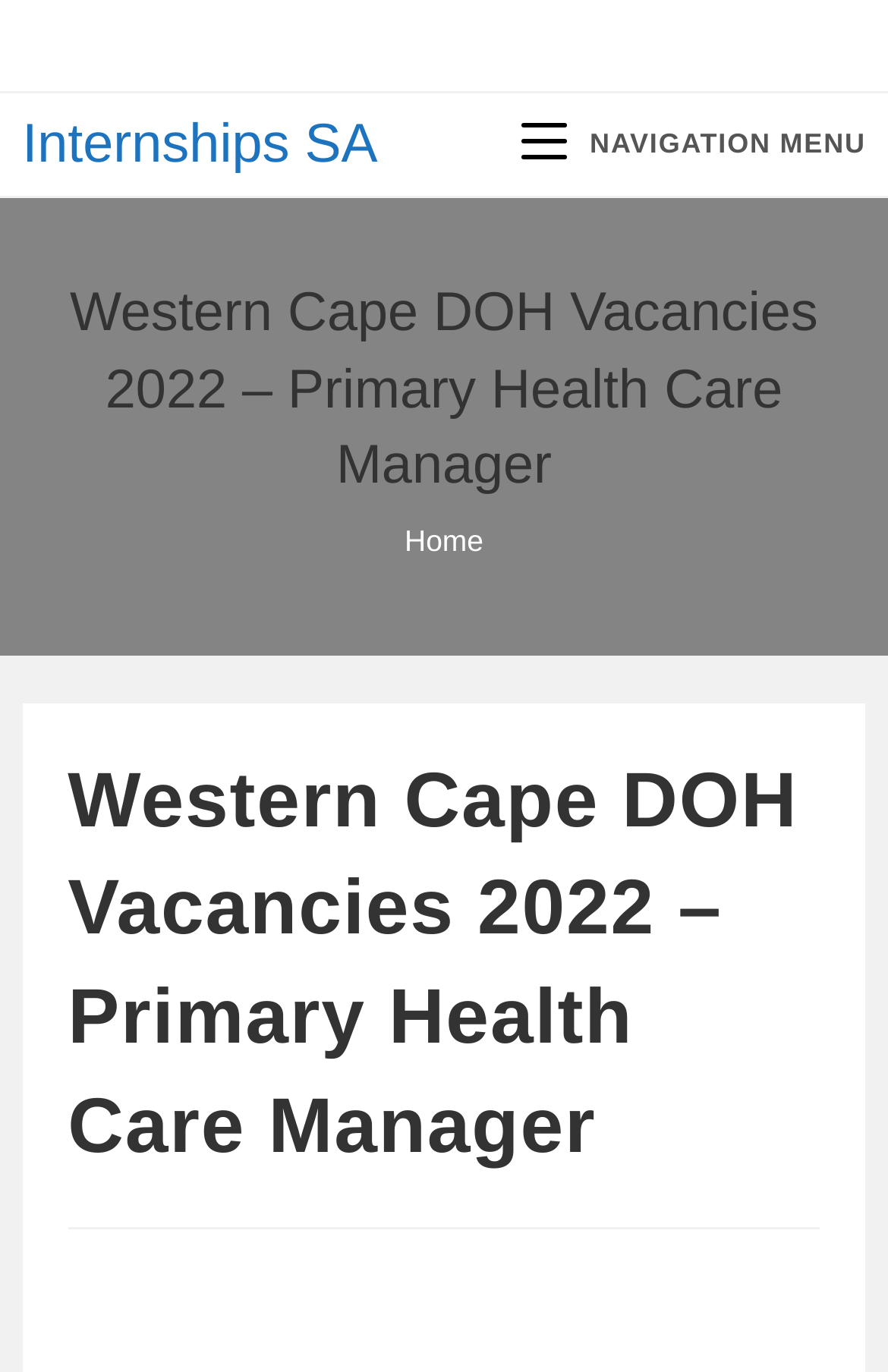Please provide the bounding box coordinate of the region that matches the element description: Internships SA. Coordinates should be in the format (top-left x, top-left y, bottom-right x, bottom-right y) and all values should be between 0 and 1.

[0.025, 0.083, 0.425, 0.128]